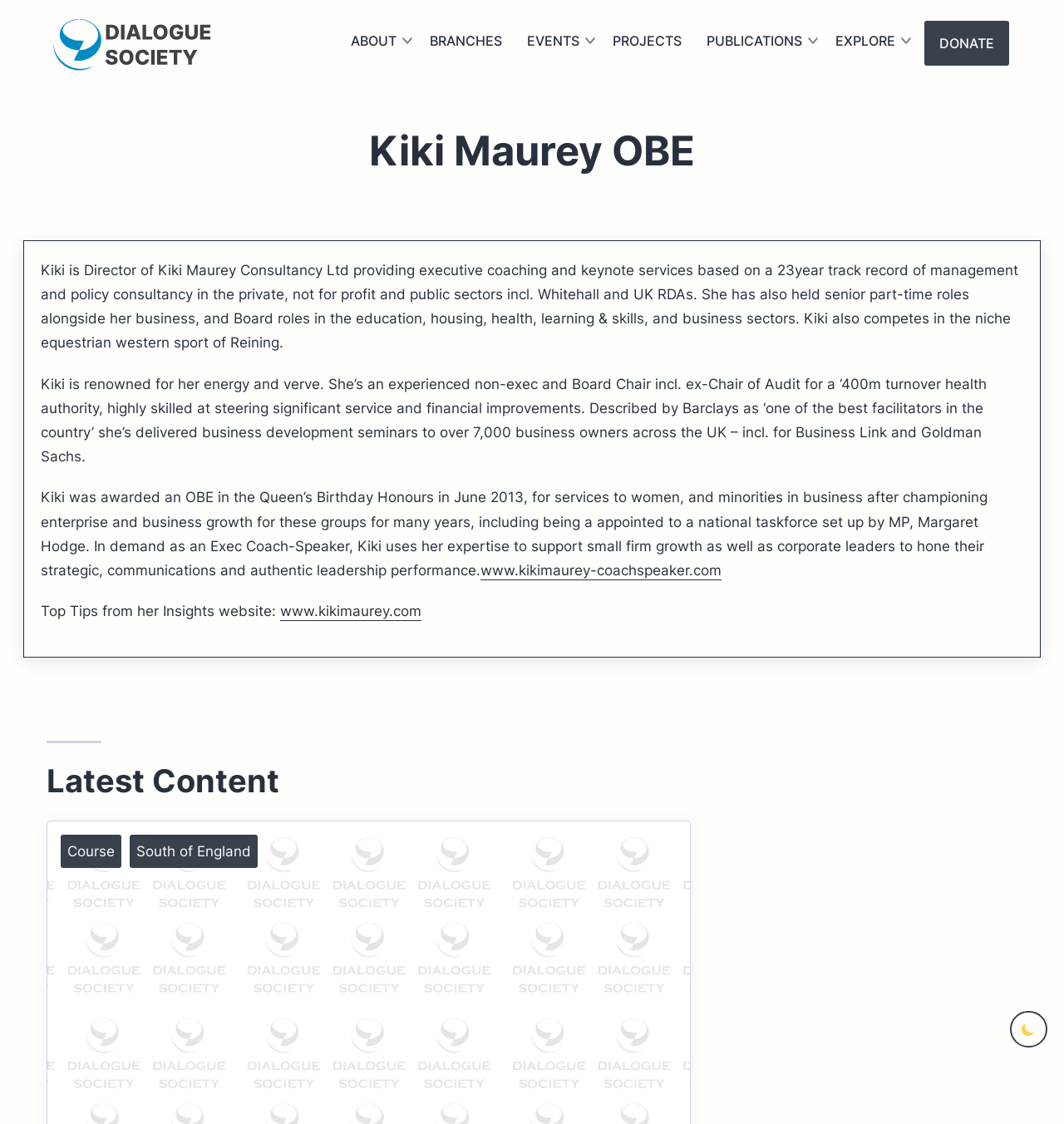Offer a thorough description of the webpage.

The webpage is about Kiki Maurey, an executive coach and keynote speaker with a 23-year track record of management and policy consultancy. At the top left of the page, there is a link to the "Dialogue Society" and a navigation menu with links to "ABOUT", "BRANCHES", "EVENTS", "PROJECTS", and "PUBLICATIONS", each separated by a small button. 

Below the navigation menu, there is a header section with a large heading "Kiki Maurey OBE" in the center. 

Underneath the header, there are three paragraphs of text that describe Kiki's background, experience, and achievements. The text is divided into three sections, each describing a different aspect of Kiki's career, including her executive coaching and keynote services, her non-executive and Board Chair roles, and her award of an OBE for services to women and minorities in business.

To the right of the third paragraph, there is a link to Kiki's coaching and speaking website, and below it, a section titled "Top Tips from her Insights website" with a link to her insights website.

Further down the page, there is a header section with a heading "Latest Content" and two links to "Course" and "South of England" below it.

At the bottom right of the page, there is a button, but its purpose is not clear.